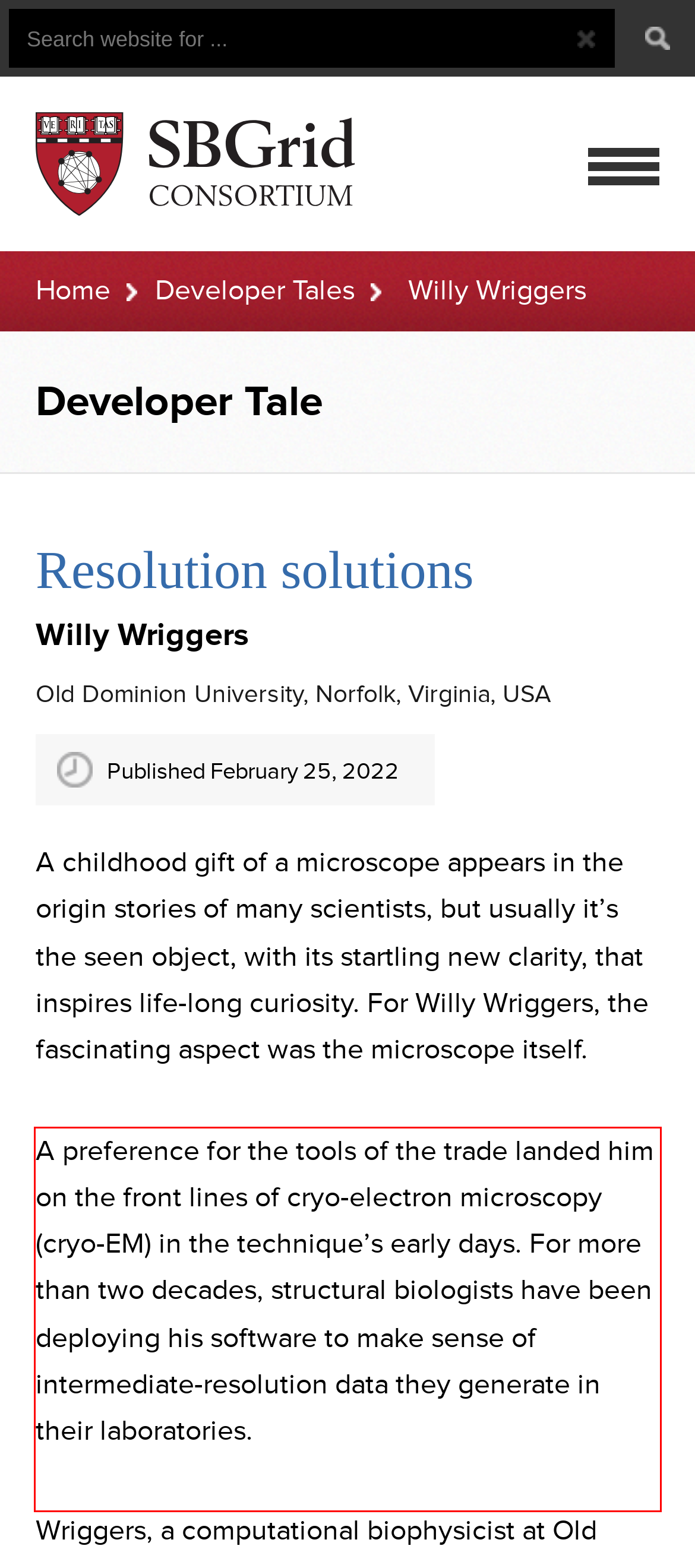You have a screenshot of a webpage where a UI element is enclosed in a red rectangle. Perform OCR to capture the text inside this red rectangle.

A preference for the tools of the trade landed him on the front lines of cryo-electron microscopy (cryo-EM) in the technique’s early days. For more than two decades, structural biologists have been deploying his software to make sense of intermediate-resolution data they generate in their laboratories.